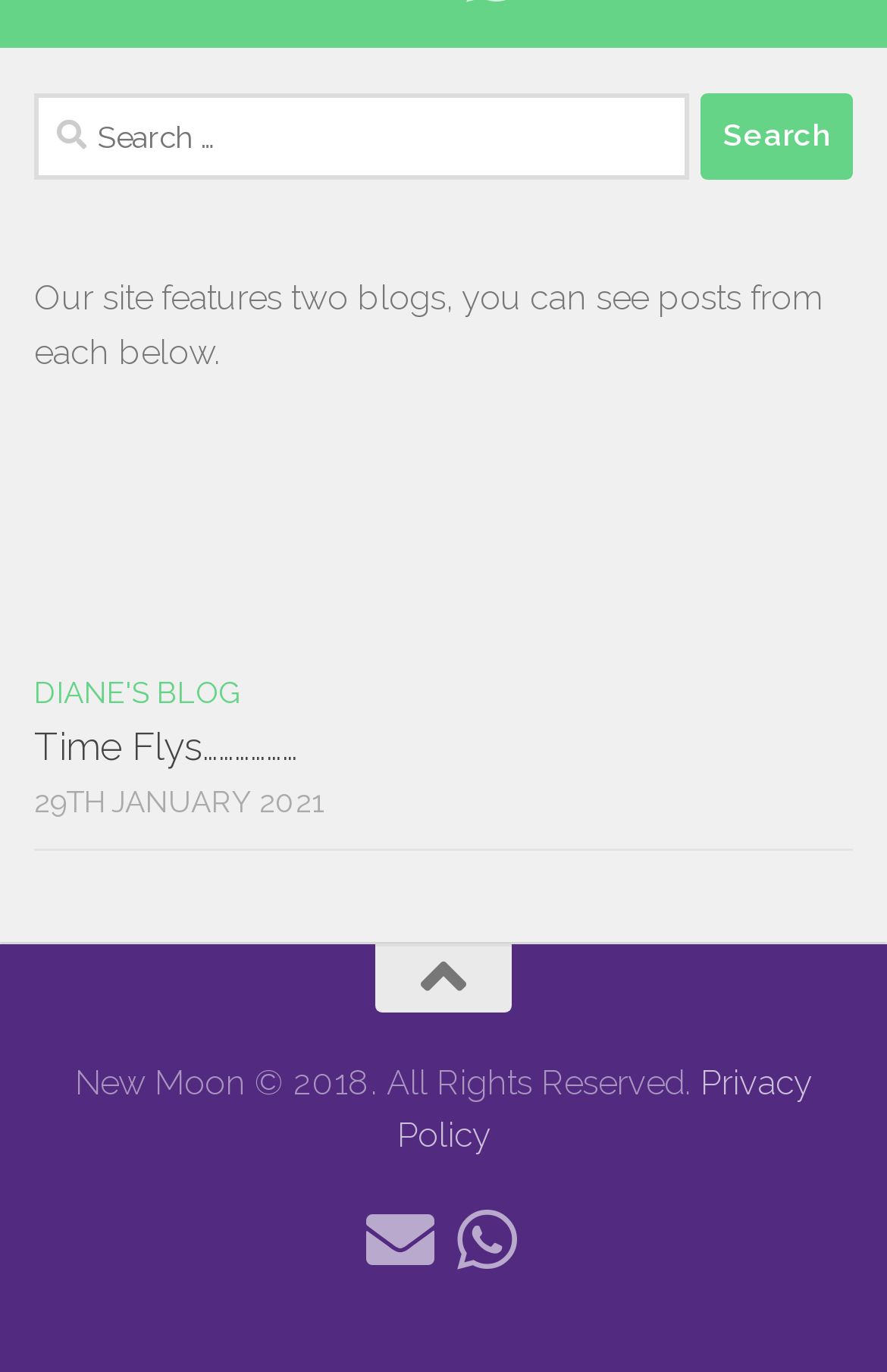How many ways are there to contact the site owner?
Kindly offer a detailed explanation using the data available in the image.

There are three links at the bottom of the page: 'Privacy Policy', 'Send us an Email', and 'Message us on Whatsapp (must have app installed on phone or computer)'. These links suggest that there are three ways to contact the site owner.